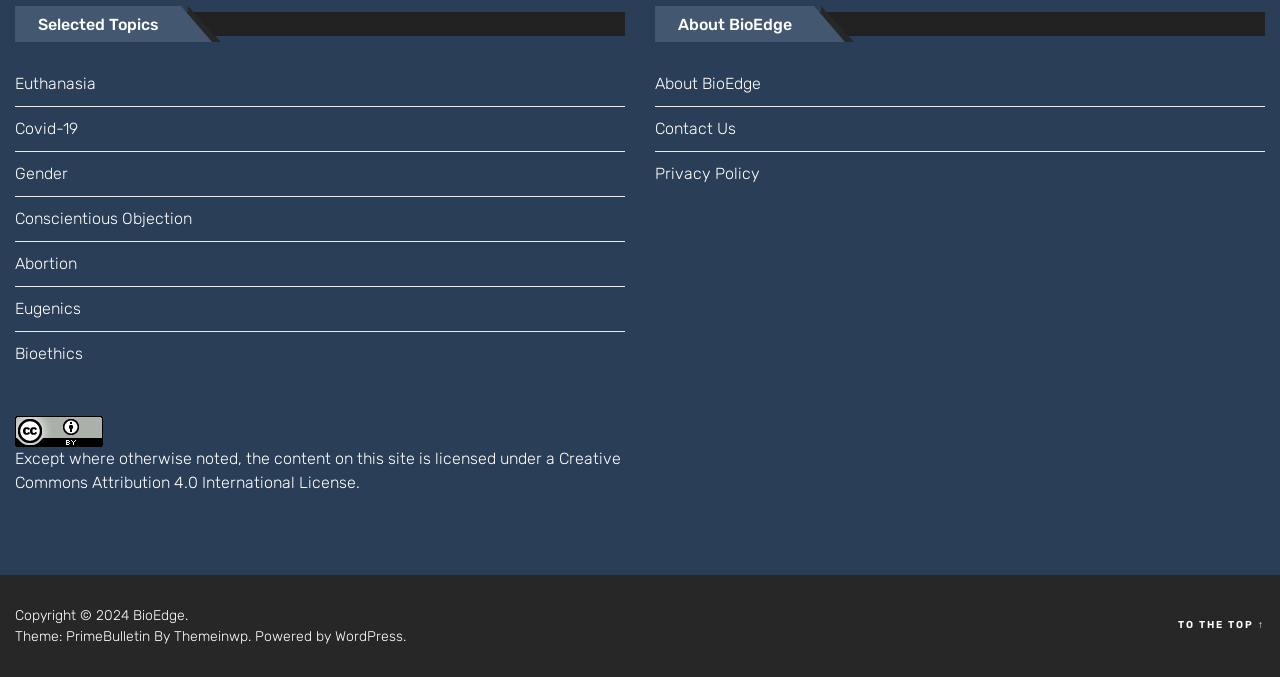Please indicate the bounding box coordinates of the element's region to be clicked to achieve the instruction: "Go to the top of the page". Provide the coordinates as four float numbers between 0 and 1, i.e., [left, top, right, bottom].

[0.845, 0.913, 0.988, 0.935]